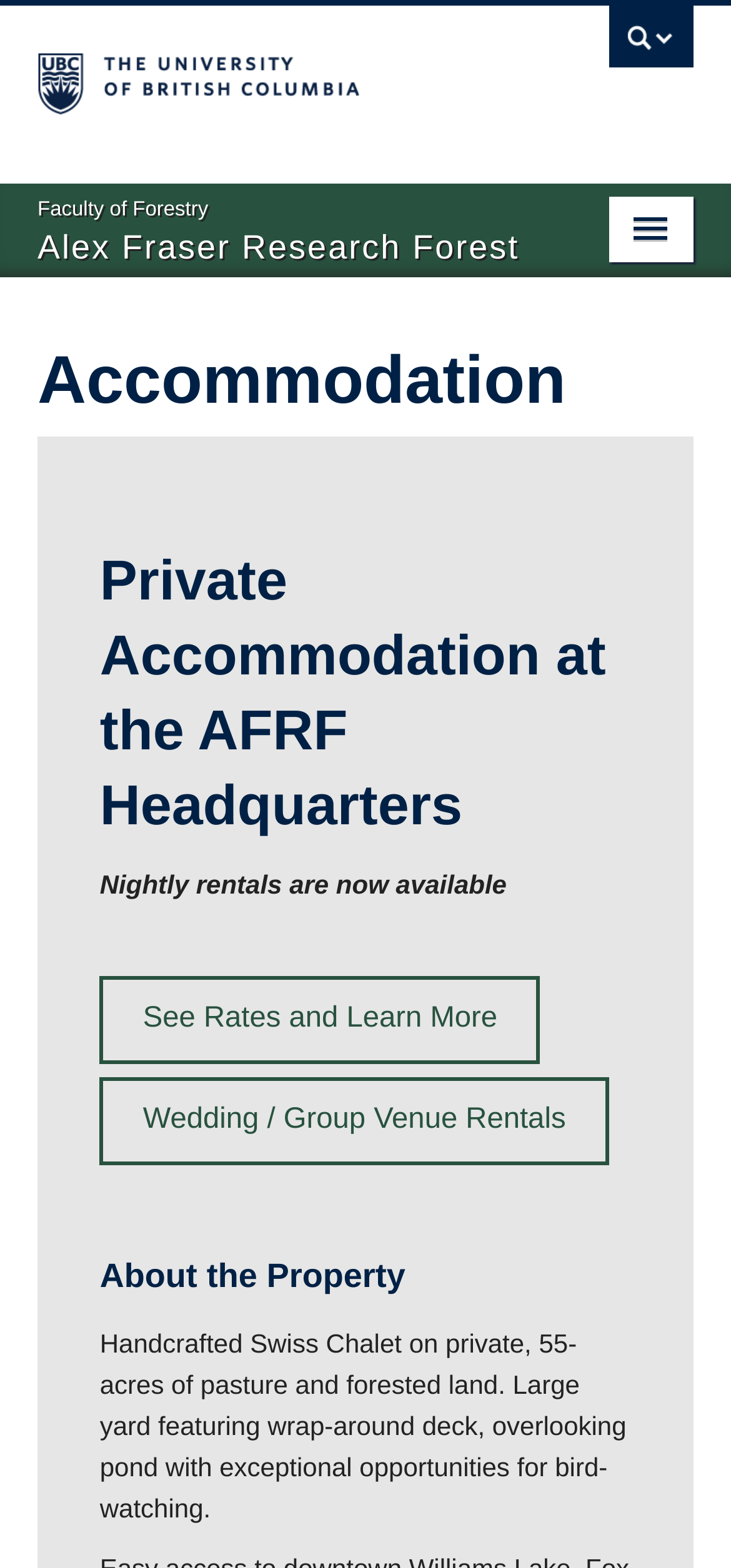Analyze the image and answer the question with as much detail as possible: 
What type of accommodation is available?

Based on the webpage, I can see that the accommodation available is a private one, specifically a handcrafted Swiss Chalet on 55-acres of pasture and forested land, which is evident from the StaticText element with the description 'Handcrafted Swiss Chalet on private, 55-acres of pasture and forested land. Large yard featuring wrap-around deck, overlooking pond with exceptional opportunities for bird-watching.'